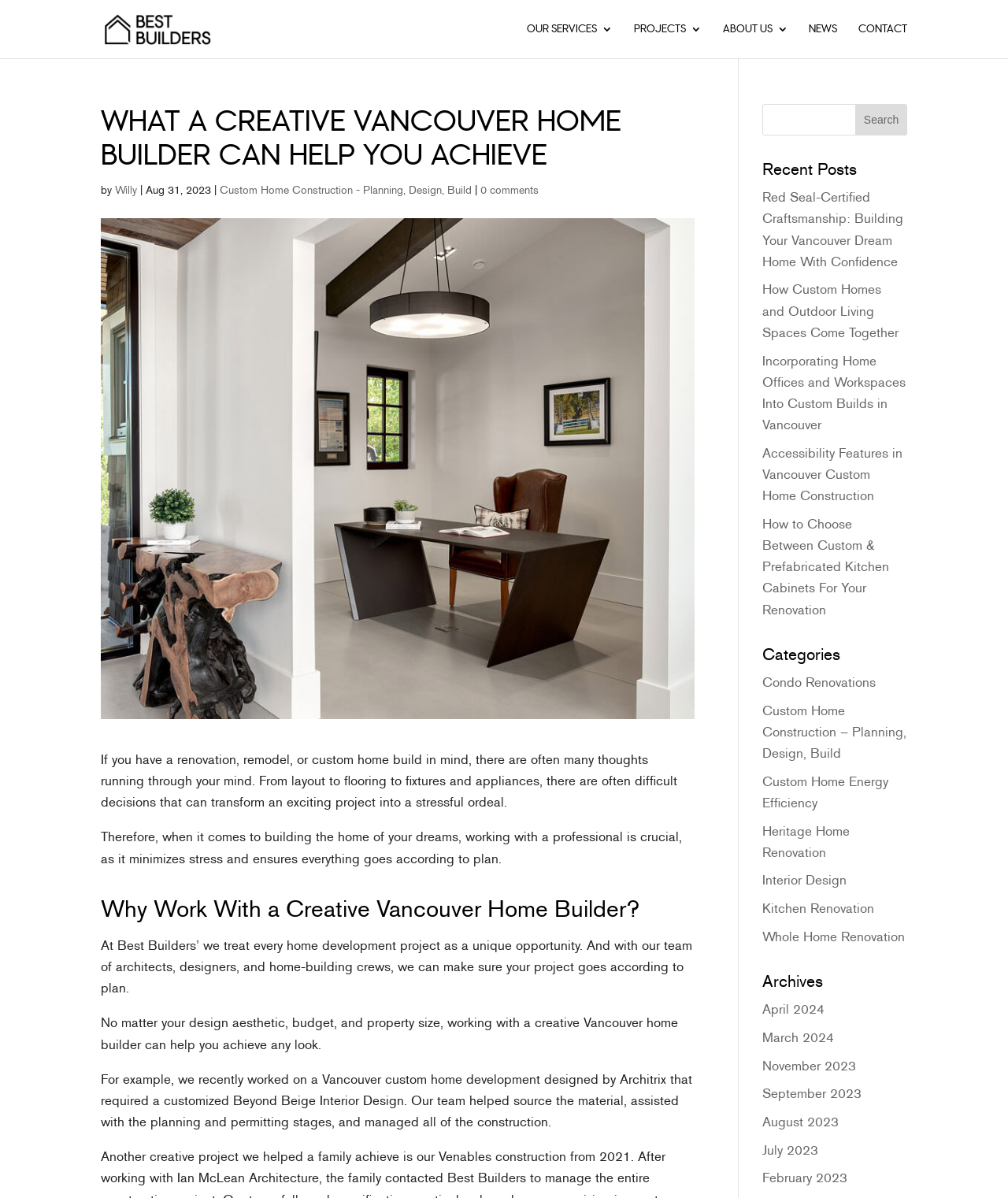Please analyze the image and give a detailed answer to the question:
What is the name of the company?

The name of the company can be found in the top-left corner of the webpage, where it says 'Best Builders' with an image next to it.